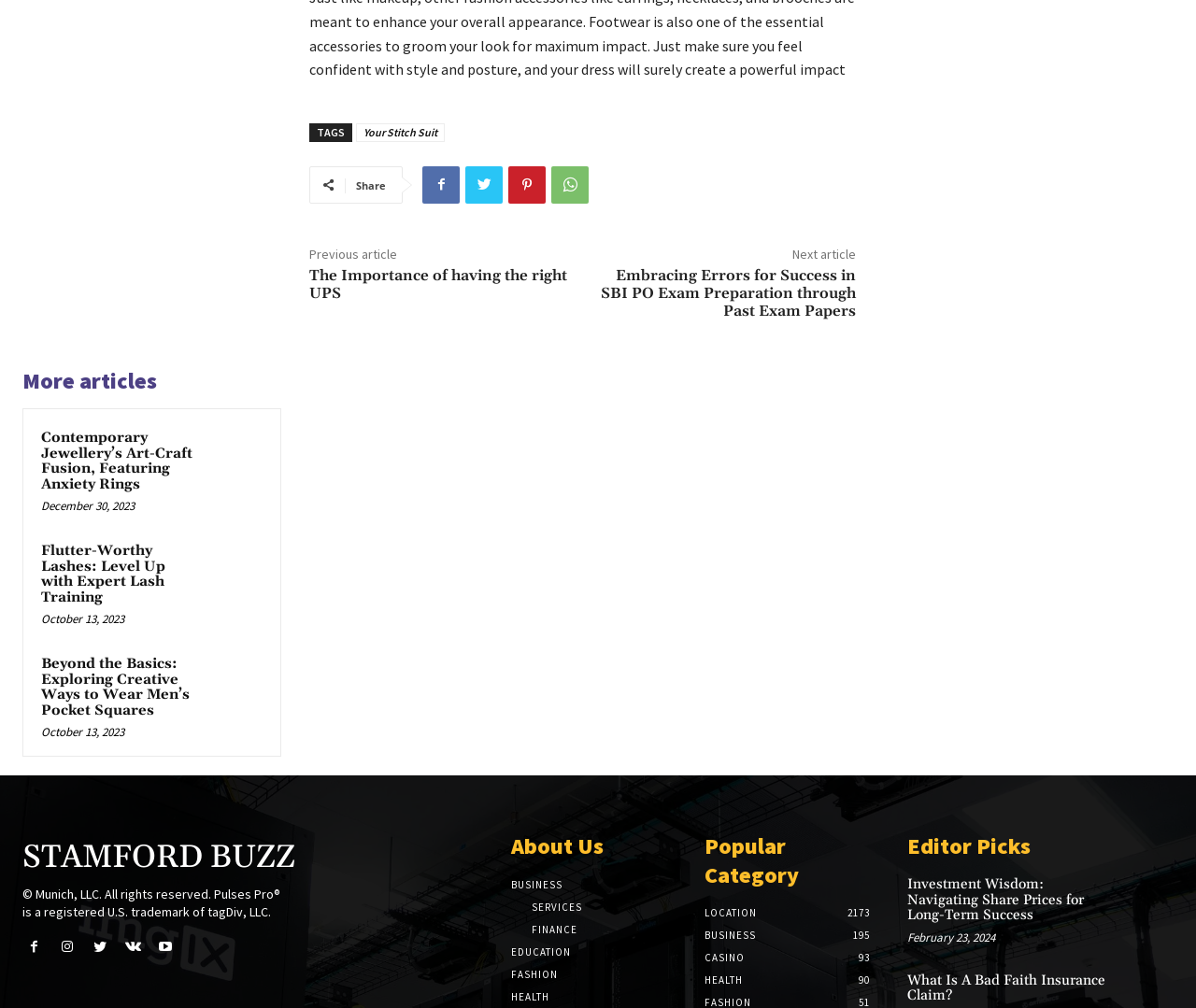Find the bounding box coordinates for the HTML element specified by: "Health".

[0.427, 0.983, 0.459, 0.996]